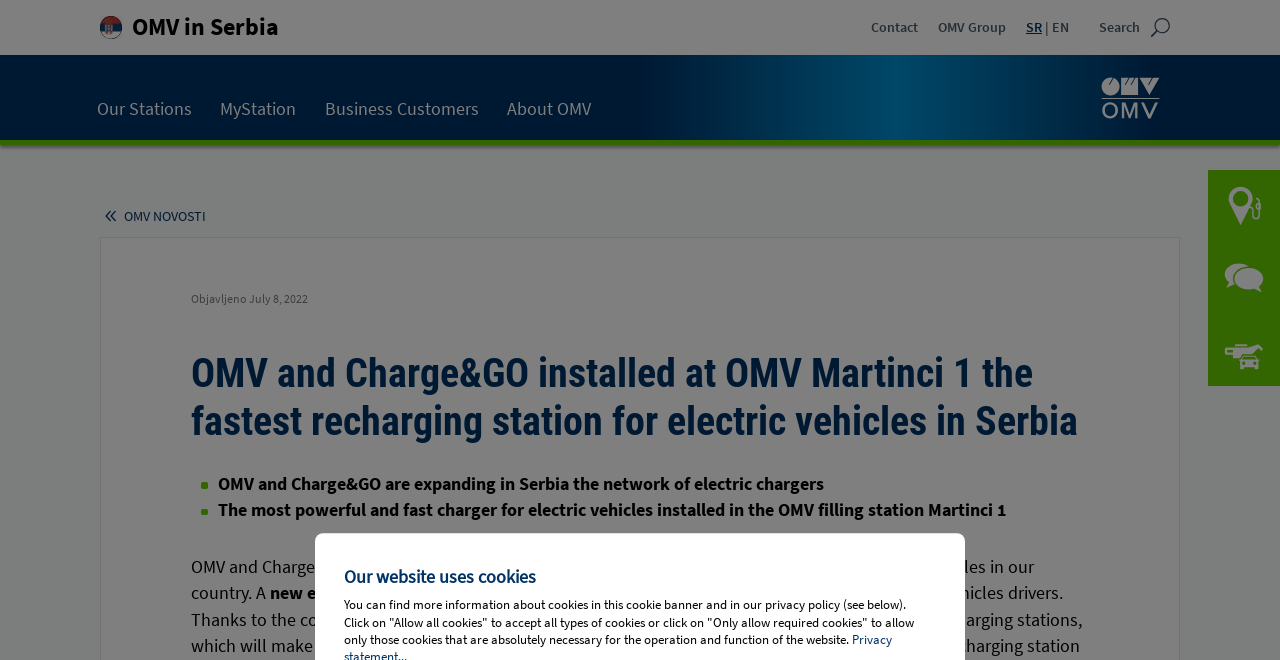Locate the coordinates of the bounding box for the clickable region that fulfills this instruction: "Go to Filling Station".

[0.944, 0.258, 1.0, 0.367]